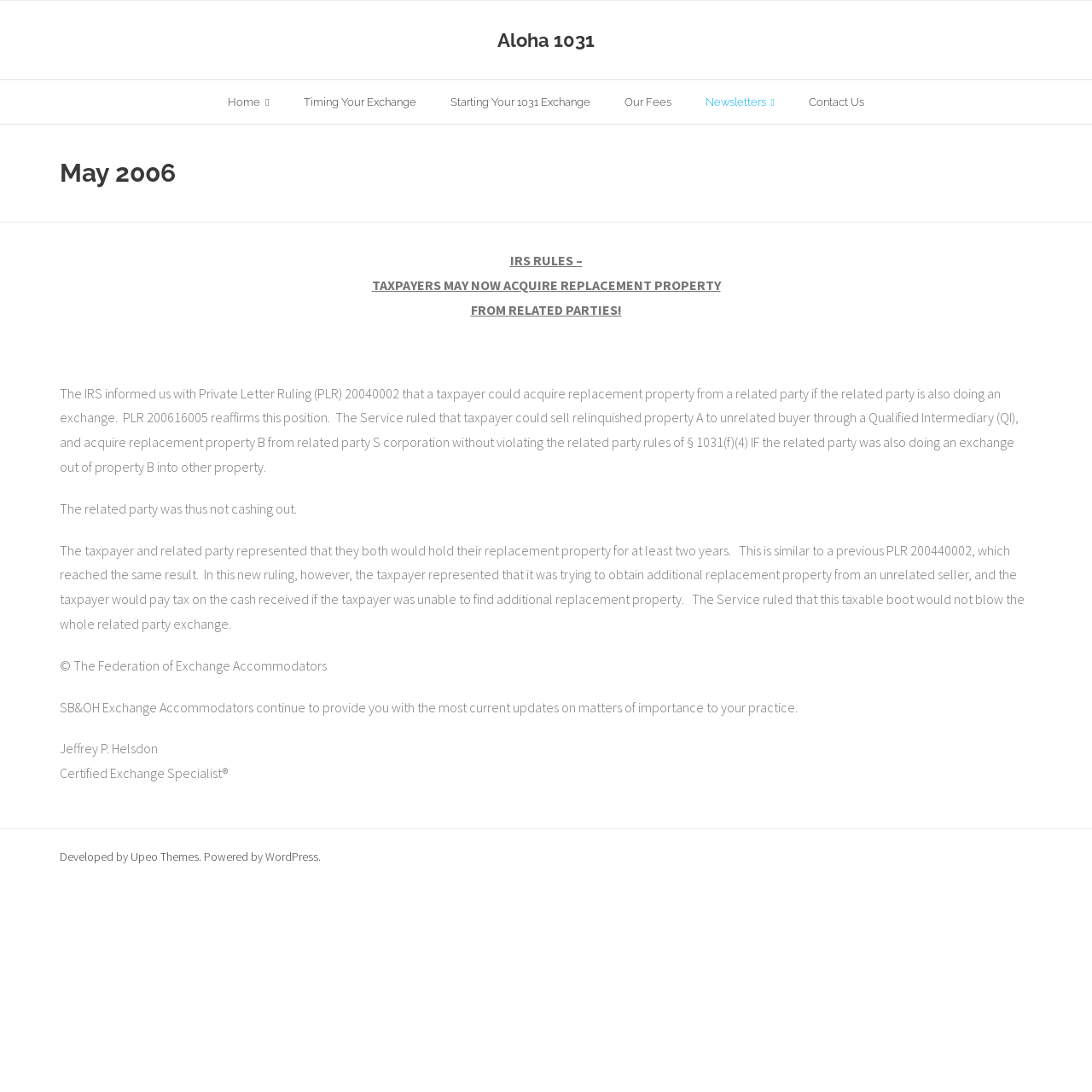Provide an in-depth description of the elements and layout of the webpage.

The webpage is about a newsletter or article from May 2006, specifically discussing Aloha 1031. At the top, there is a heading "Aloha 1031" which is also a link. Below it, there is a navigation menu with seven links: "Home", "Timing Your Exchange", "Starting Your 1031 Exchange", "Our Fees", "Newsletters", and "Contact Us". 

On the left side, there is a section with a heading "May 2006". The main content of the webpage is an article discussing IRS rules and taxpayers acquiring replacement property from related parties. The article is divided into several paragraphs, with the first paragraph starting with "IRS RULES –". The text explains the IRS's private letter ruling and its implications for taxpayers. 

At the bottom of the article, there is a copyright notice "© The Federation of Exchange Accommodators" and a statement from SB&OH Exchange Accommodators. Below that, there is information about Jeffrey P. Helsdon, a Certified Exchange Specialist. 

Finally, at the very bottom of the webpage, there is a footer section with credits, stating that the webpage was "Developed by Upeo Themes" and "Powered by WordPress".